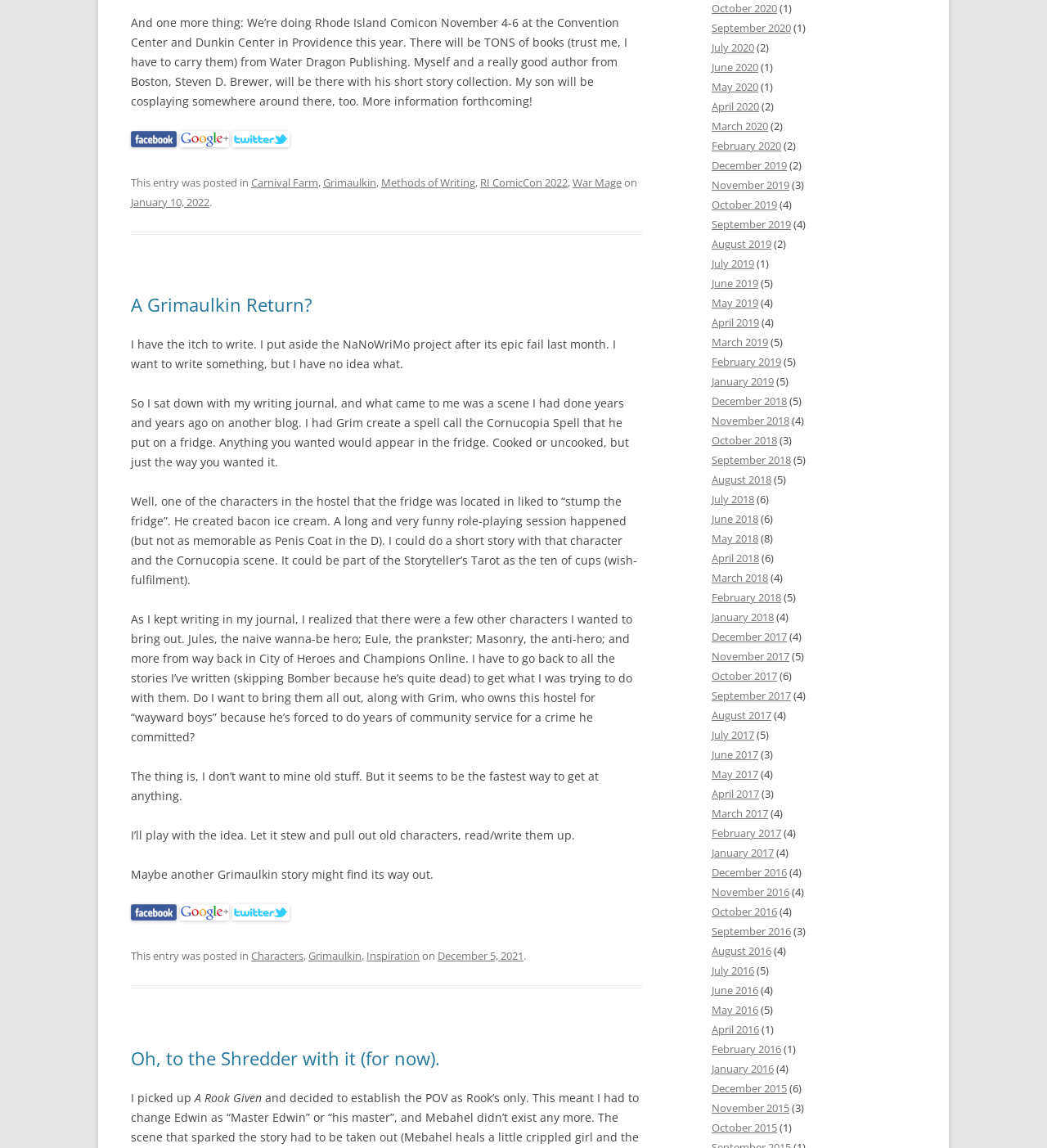Given the element description, predict the bounding box coordinates in the format (top-left x, top-left y, bottom-right x, bottom-right y). Make sure all values are between 0 and 1. Here is the element description: RI ComicCon 2022

[0.459, 0.152, 0.542, 0.165]